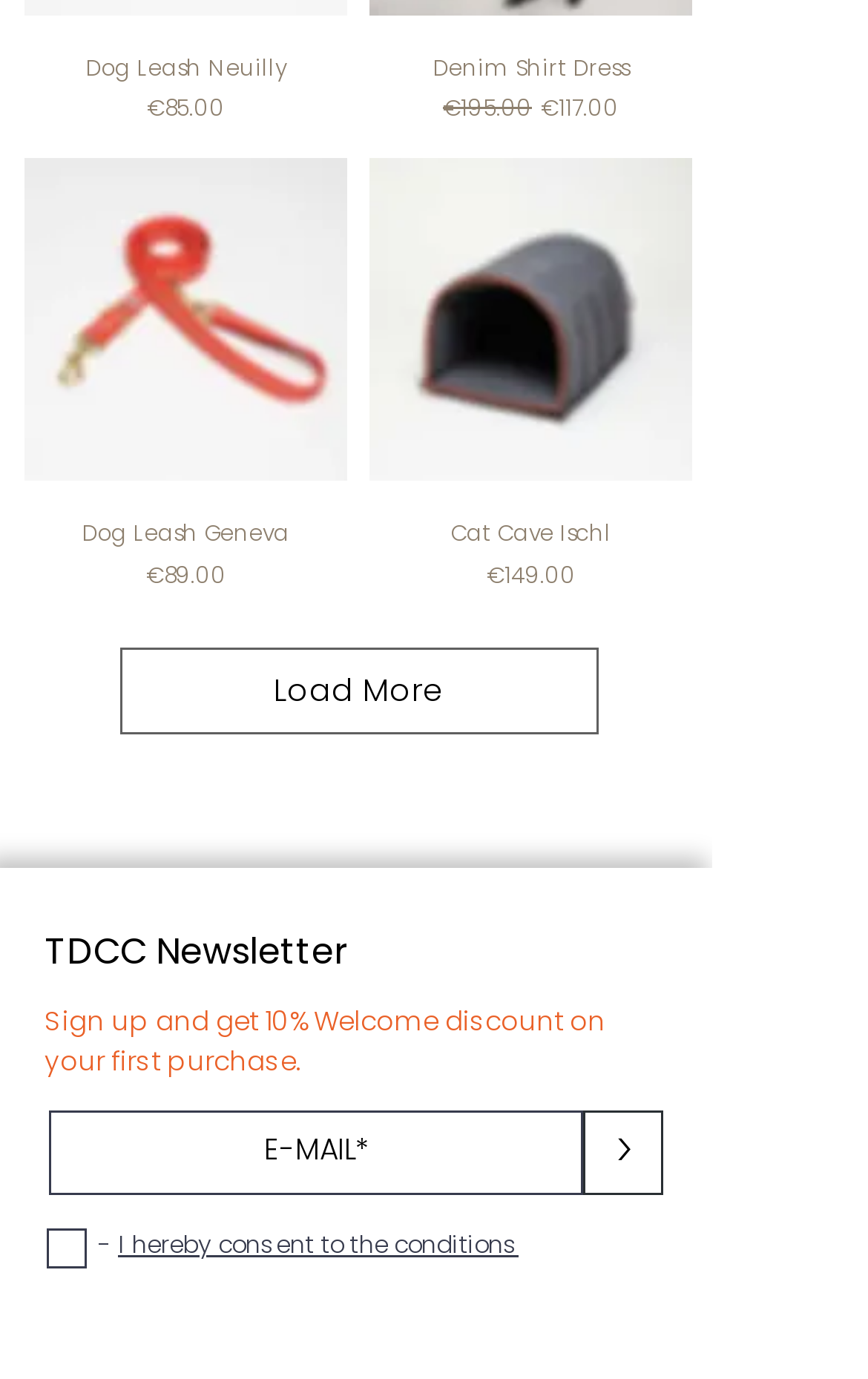Please answer the following question using a single word or phrase: 
How many galleries are present on the webpage?

2